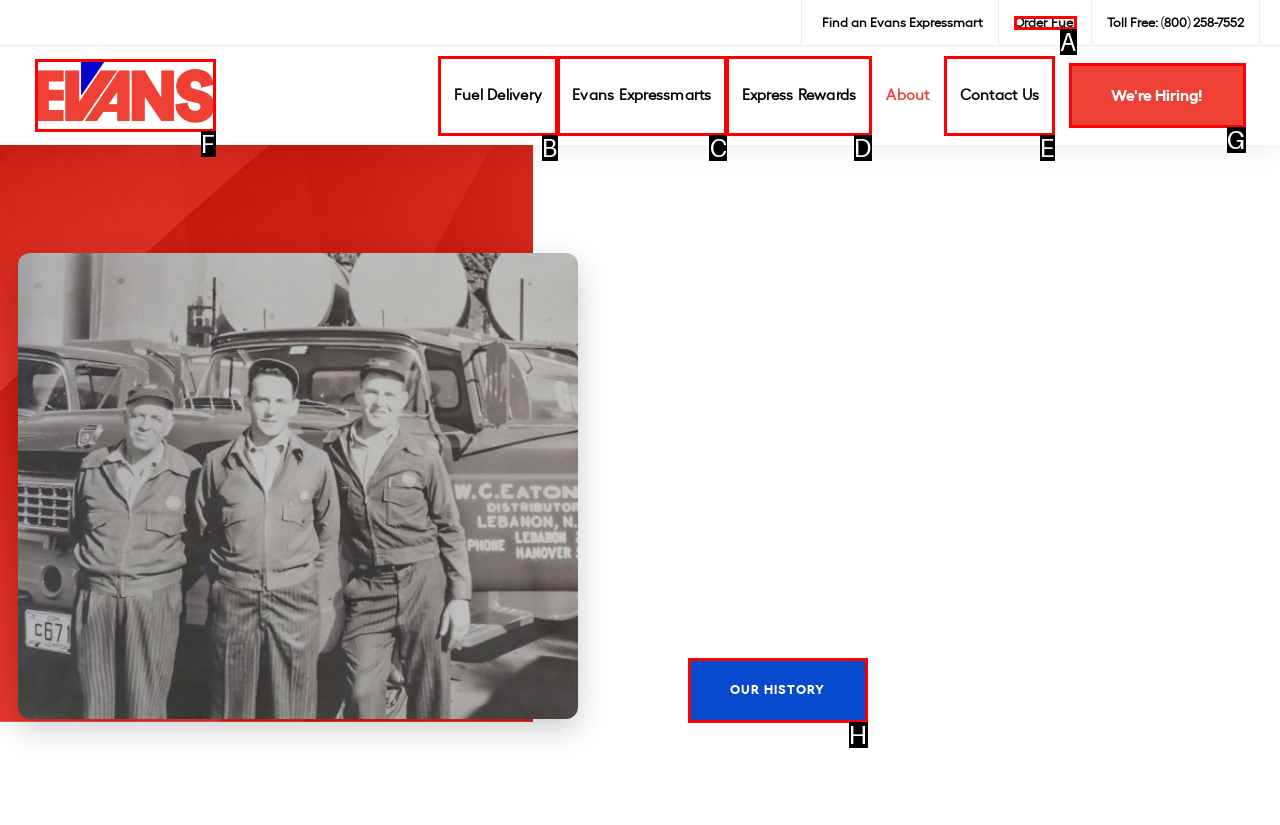Determine the HTML element that aligns with the description: We're Hiring!
Answer by stating the letter of the appropriate option from the available choices.

G